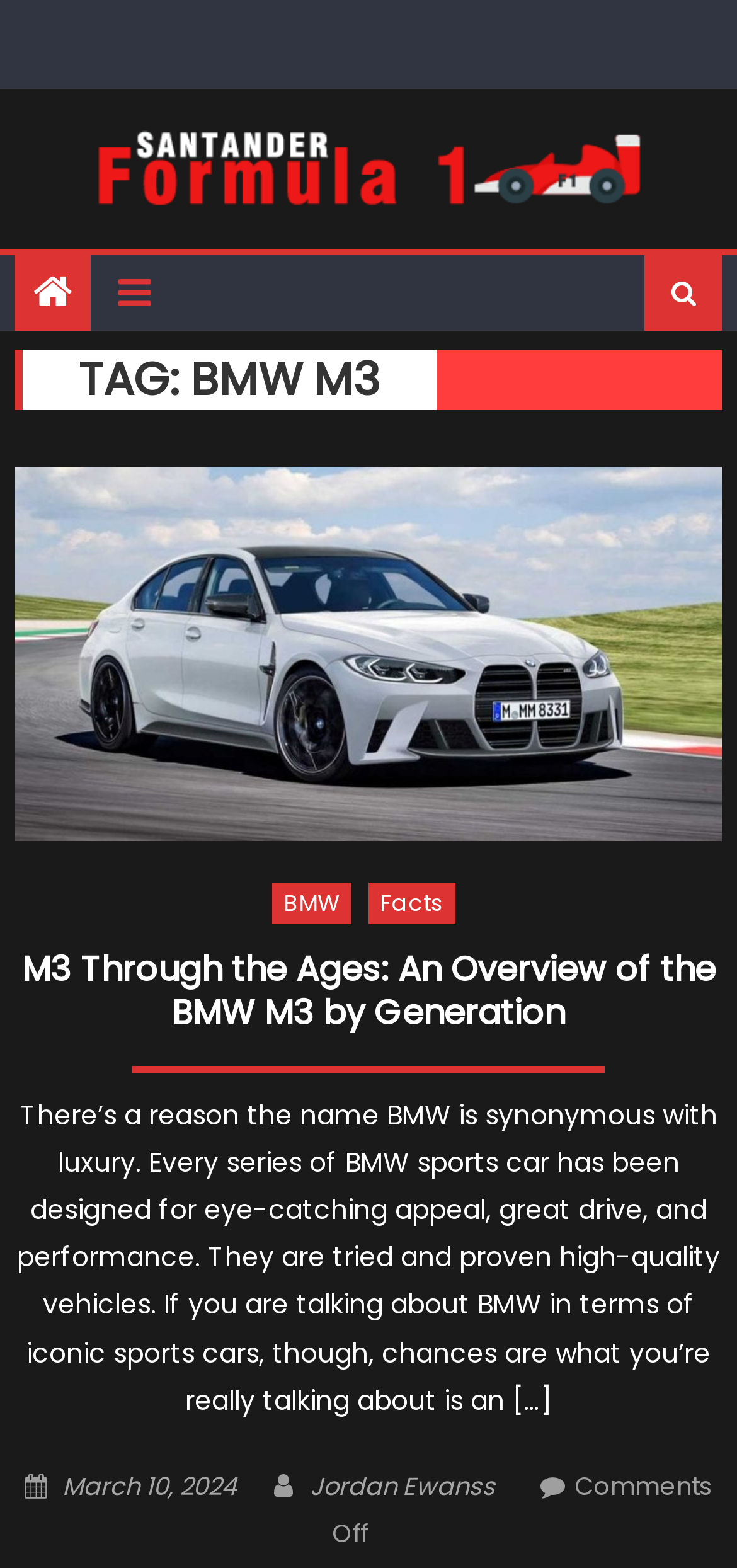Using the provided element description, identify the bounding box coordinates as (top-left x, top-left y, bottom-right x, bottom-right y). Ensure all values are between 0 and 1. Description: BMW

[0.369, 0.563, 0.477, 0.589]